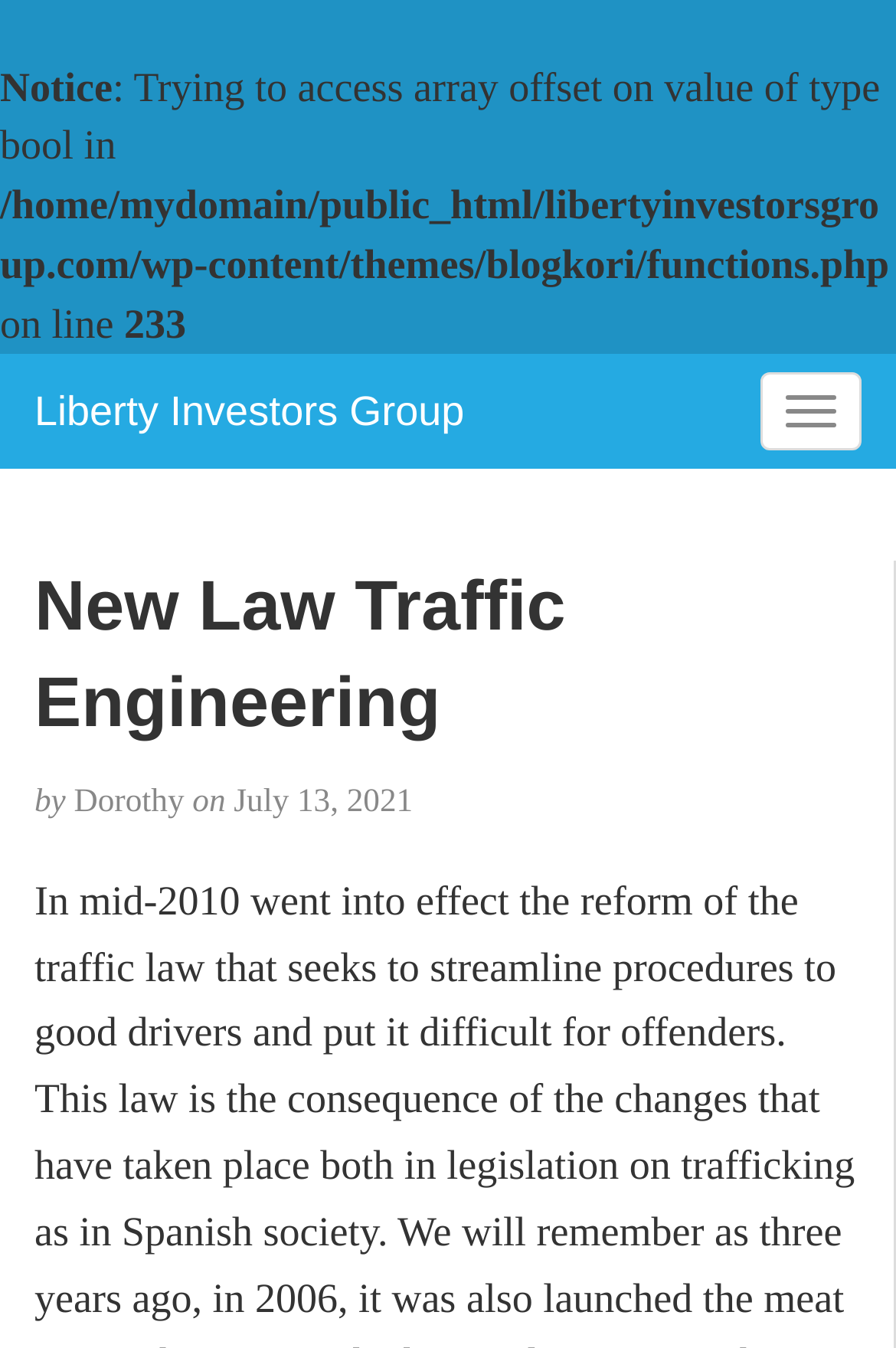Please respond to the question with a concise word or phrase:
Who is the author of the article?

Dorothy